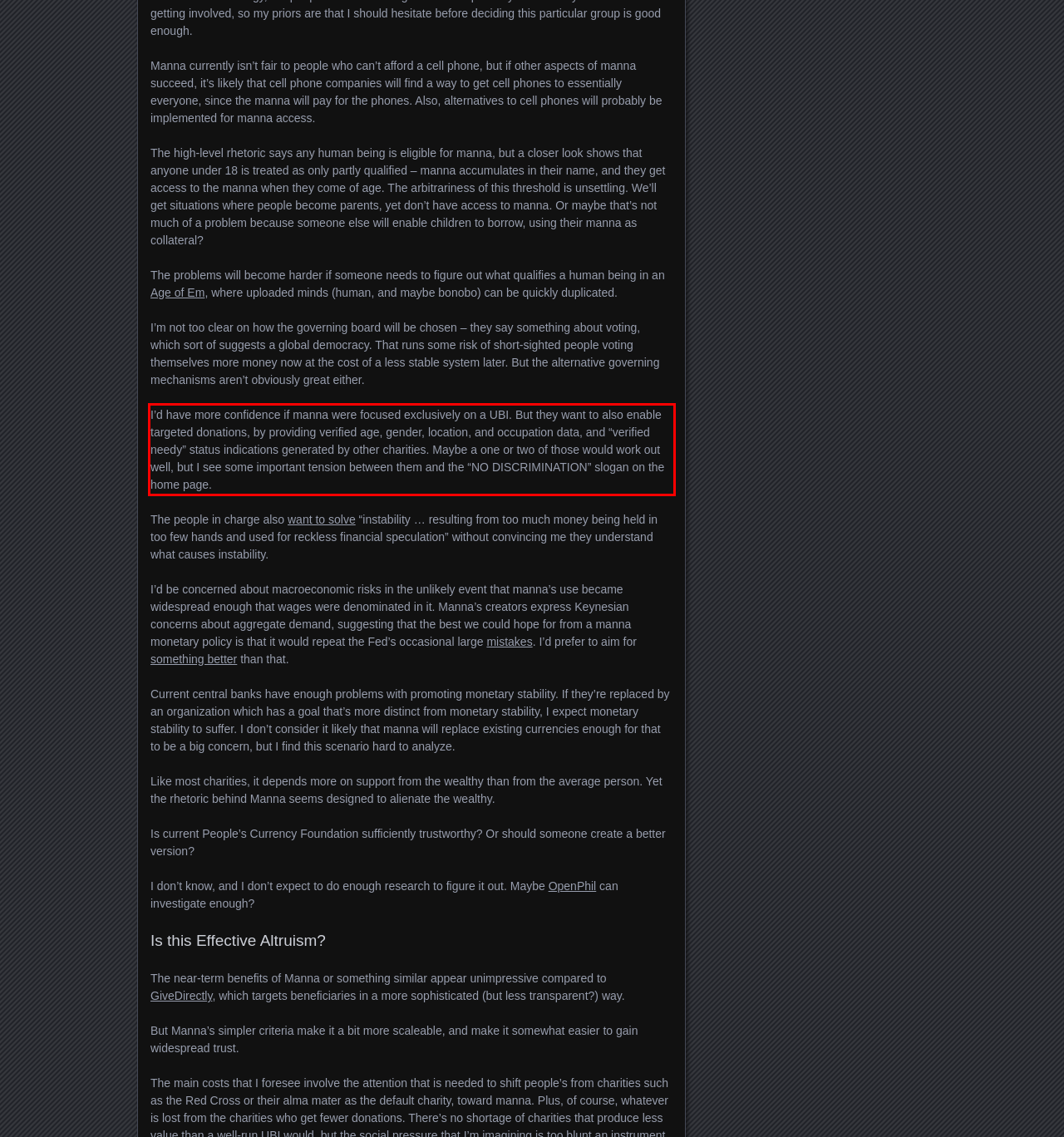The screenshot provided shows a webpage with a red bounding box. Apply OCR to the text within this red bounding box and provide the extracted content.

I’d have more confidence if manna were focused exclusively on a UBI. But they want to also enable targeted donations, by providing verified age, gender, location, and occupation data, and “verified needy” status indications generated by other charities. Maybe a one or two of those would work out well, but I see some important tension between them and the “NO DISCRIMINATION” slogan on the home page.